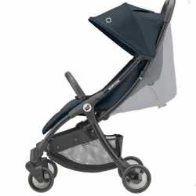Give an elaborate caption for the image.

The image showcases the Maxi-Cosi Jaya stroller, a modern and versatile option designed for urban families. This compact and lightweight stroller features a sleek silhouette, making it easy to navigate through city streets. Its impressive one-handed fold mechanism allows for convenient storage and transport. The stroller is suitable from birth up to 4 years, ensuring comfort with its padded seat and multiple recline positions, including a lie-flat mode for newborns. Additionally, it boasts an ample storage basket for carrying essentials, making it a practical choice for parents on the go. The stylish design combines functionality with aesthetic appeal, ideal for today’s active lifestyle.